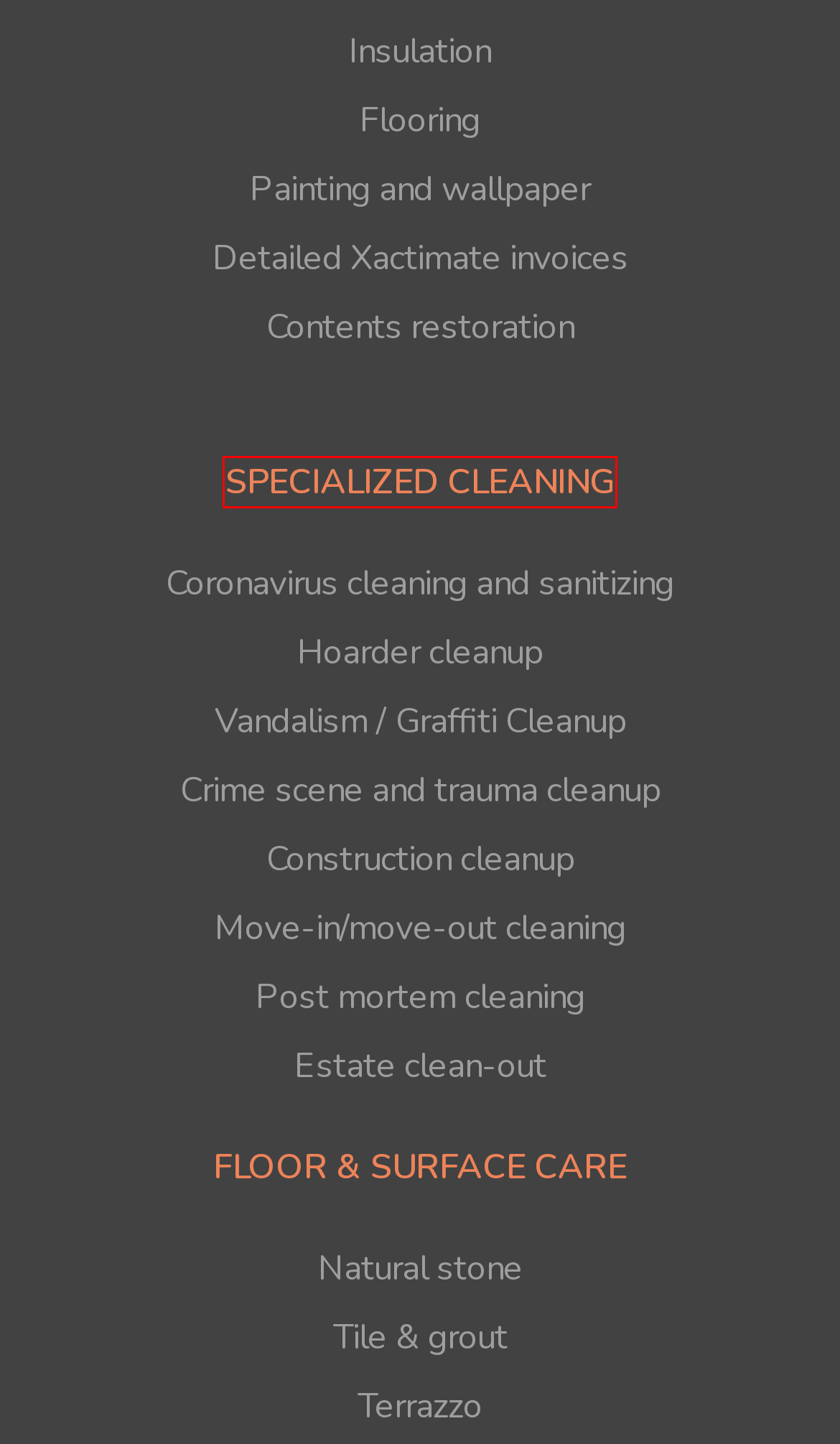Look at the screenshot of a webpage that includes a red bounding box around a UI element. Select the most appropriate webpage description that matches the page seen after clicking the highlighted element. Here are the candidates:
A. Home - Hi-Tech Cleaning Services - Westchester Co. & NYC, NY
B. Floor and Surface Care - Hi-Tech Cleaning Services - NYC, NY
C. Specialized Cleaning - Hi-Tech Cleaning Services - NYC, NY.
D. Privacy Policy - Hi-Tech Cleaning Services - Yonkers, NY
E. Caring For It -Hi-Tech Cleaning Services -NYC & Yonkers, NY
F. Fire Damage Restoration - Hi-Tech Cleaning Services NYC, NY
G. Damage Cleanup, Marble Polishing, Tile & Carpet Care | NYC
H. Surface Care PROS Backstage - Professional Resource & Support Organization

C